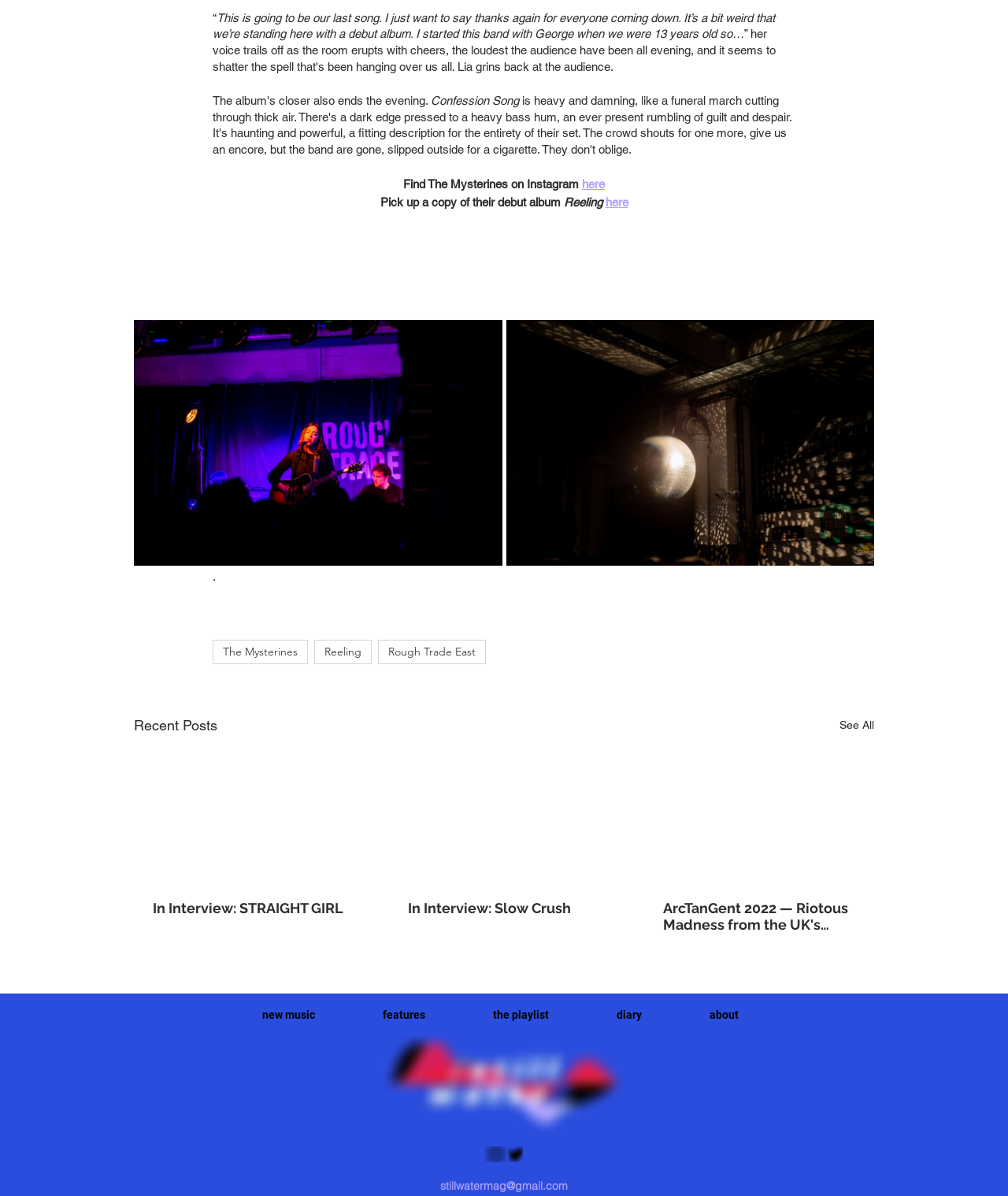Based on the image, please elaborate on the answer to the following question:
What is the name of the band mentioned?

The name of the band mentioned is 'The Mysterines' which can be found in the text 'Find The Mysterines on Instagram' and also as a link 'The Mysterines' in the navigation section.